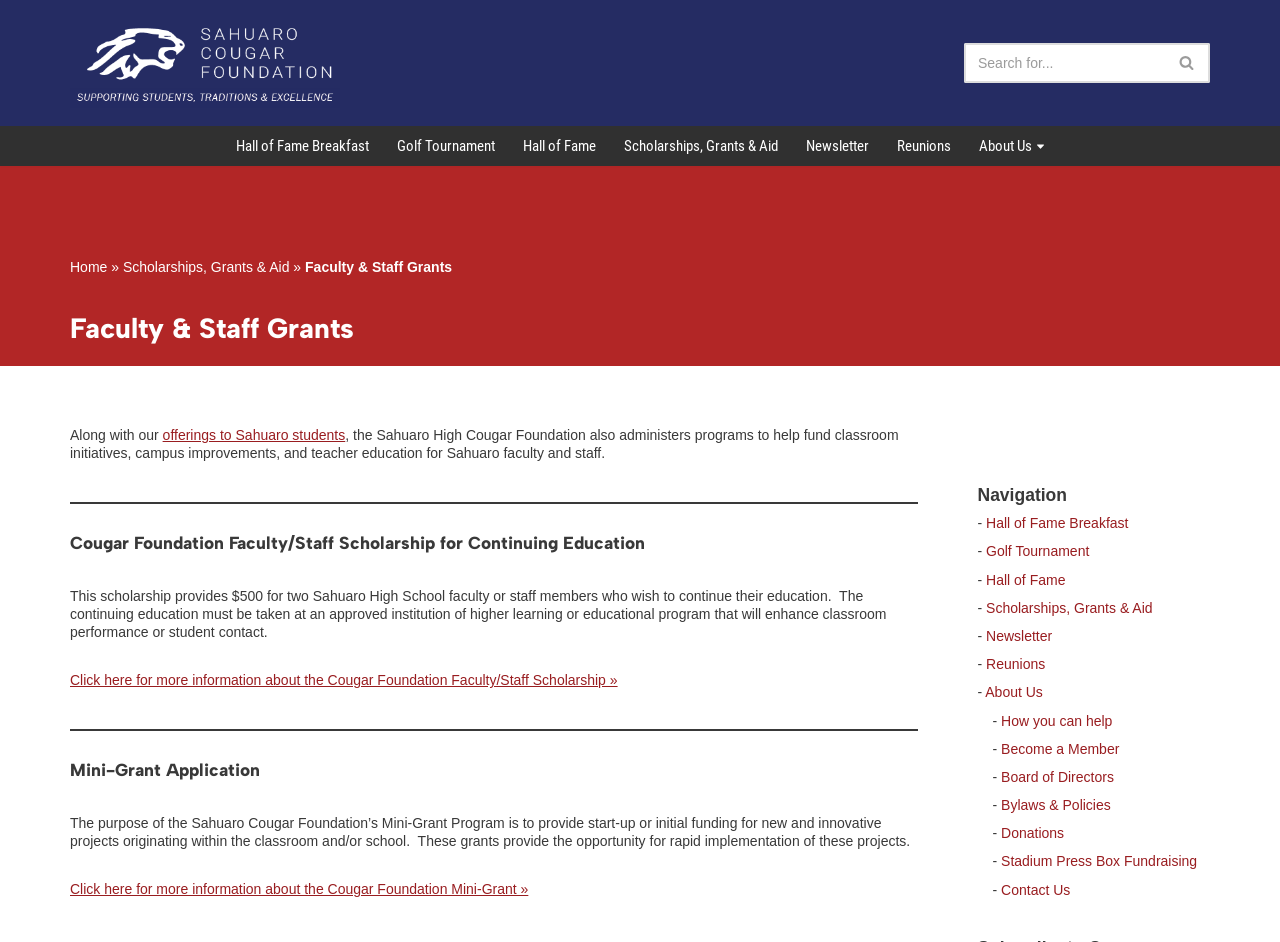Give a concise answer of one word or phrase to the question: 
What is the name of the first link in the primary menu?

Hall of Fame Breakfast